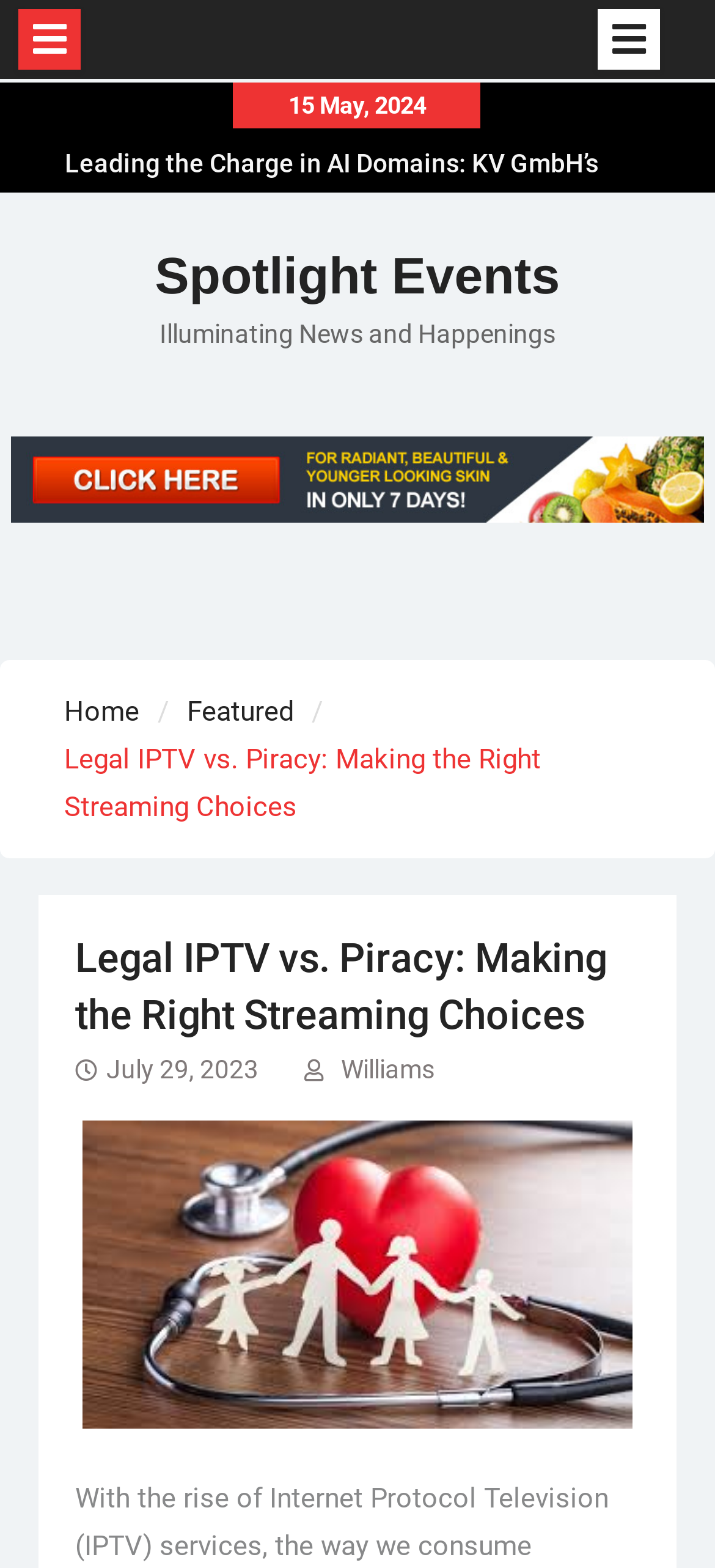What is the date of the latest article?
Provide a one-word or short-phrase answer based on the image.

July 29, 2023